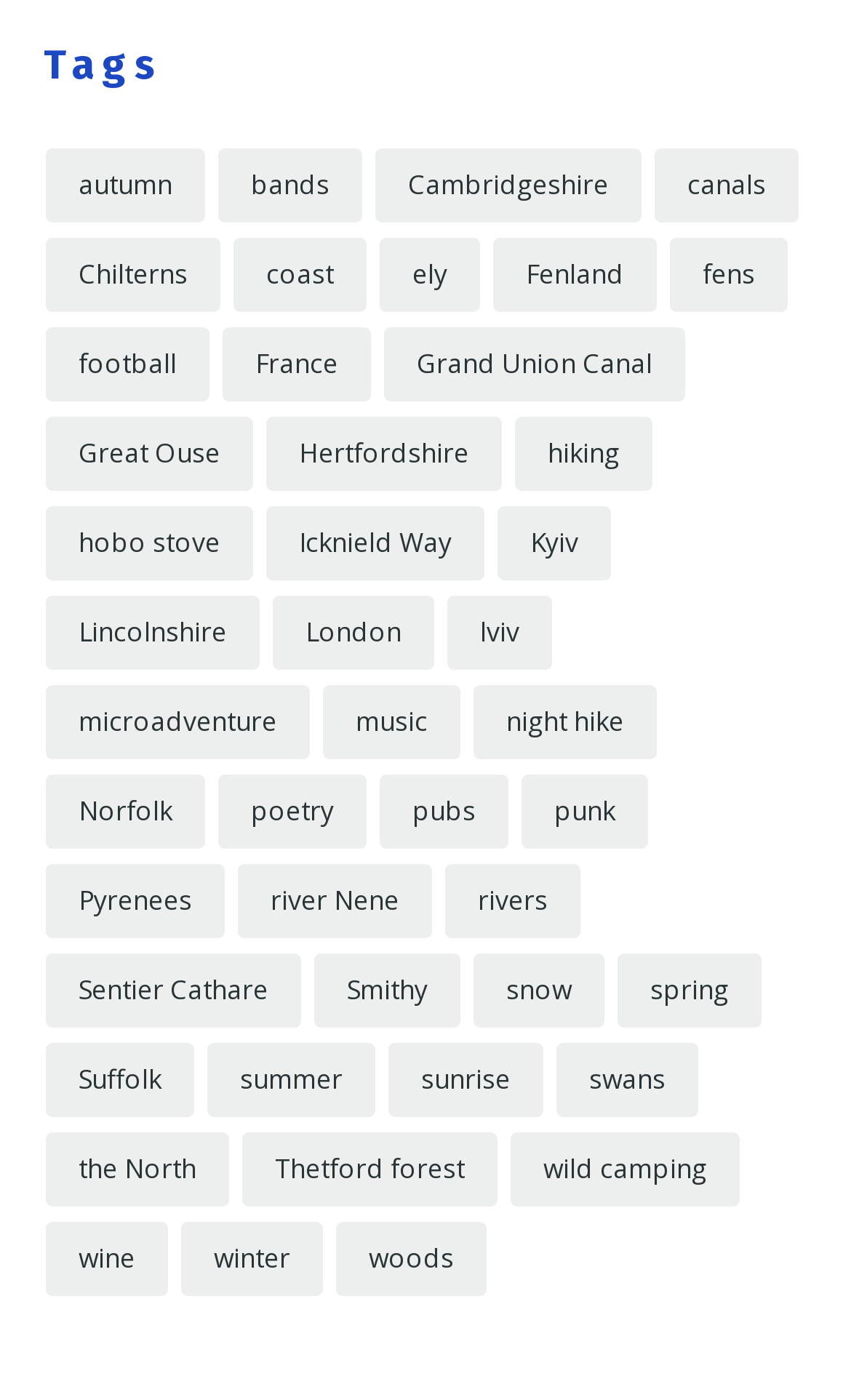Locate the bounding box coordinates of the item that should be clicked to fulfill the instruction: "download Content Warning torrent".

None